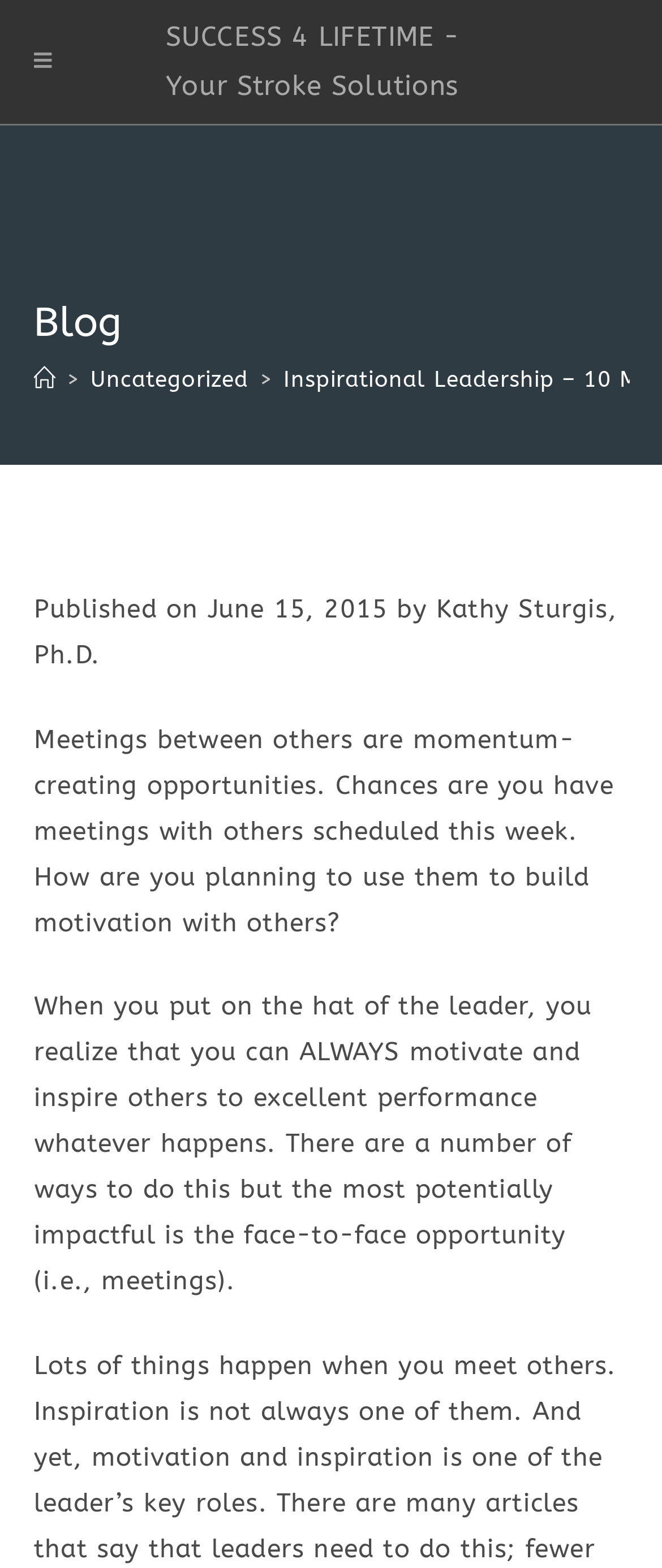Kindly respond to the following question with a single word or a brief phrase: 
Who is the author of the current blog post?

Kathy Sturgis, Ph.D.